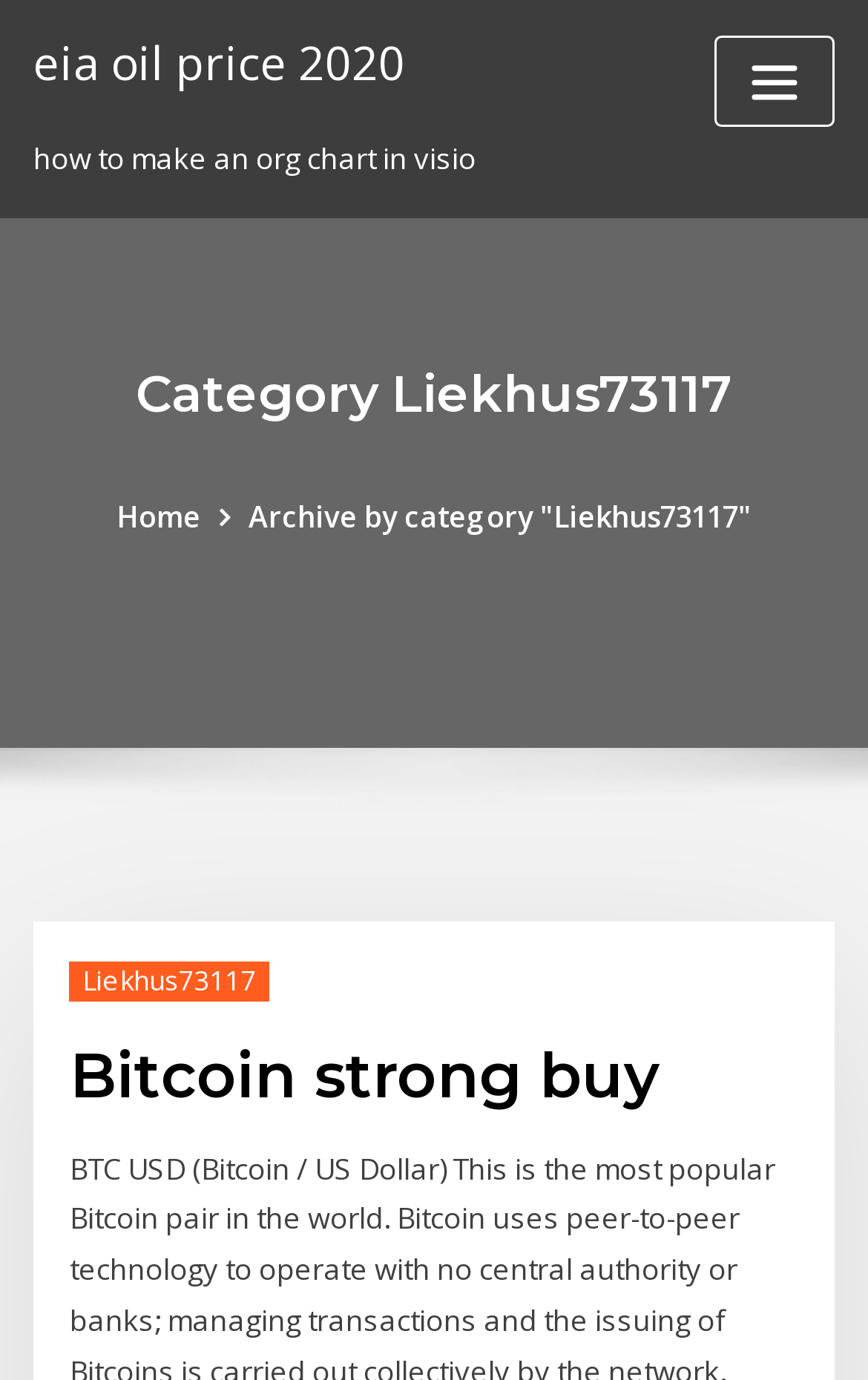Provide an in-depth caption for the elements present on the webpage.

The webpage appears to be a blog or article page with a focus on the category "Liekhus73117". At the top-left corner, there is a link to "eia oil price 2020" and a static text "how to make an org chart in visio" positioned below it. 

On the top-right corner, there is a button labeled "Toggle navigation" which is not expanded. 

Below the top section, there is a heading "Category Liekhus73117" that spans across the page. Underneath this heading, there are three links: "Home" on the left, "Archive by category 'Liekhus73117'" in the middle, and another link "Liekhus73117" on the right. 

Further down the page, there is a header section with a heading "Bitcoin strong buy" that takes up most of the page width. Within this section, there is a link with the same text "Bitcoin strong buy".